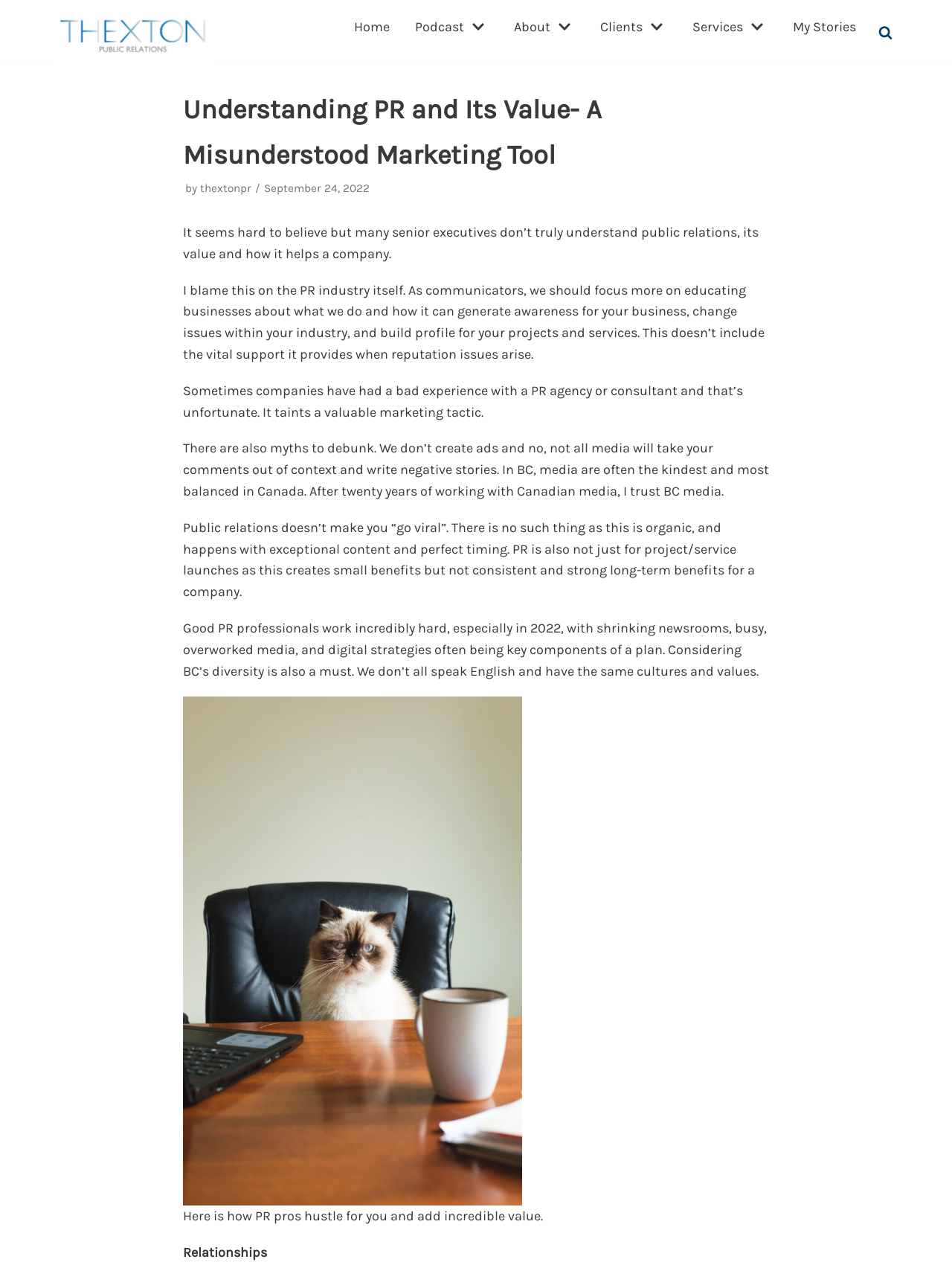Please identify the bounding box coordinates of the element that needs to be clicked to perform the following instruction: "Read the 'My Stories' section".

[0.833, 0.013, 0.899, 0.03]